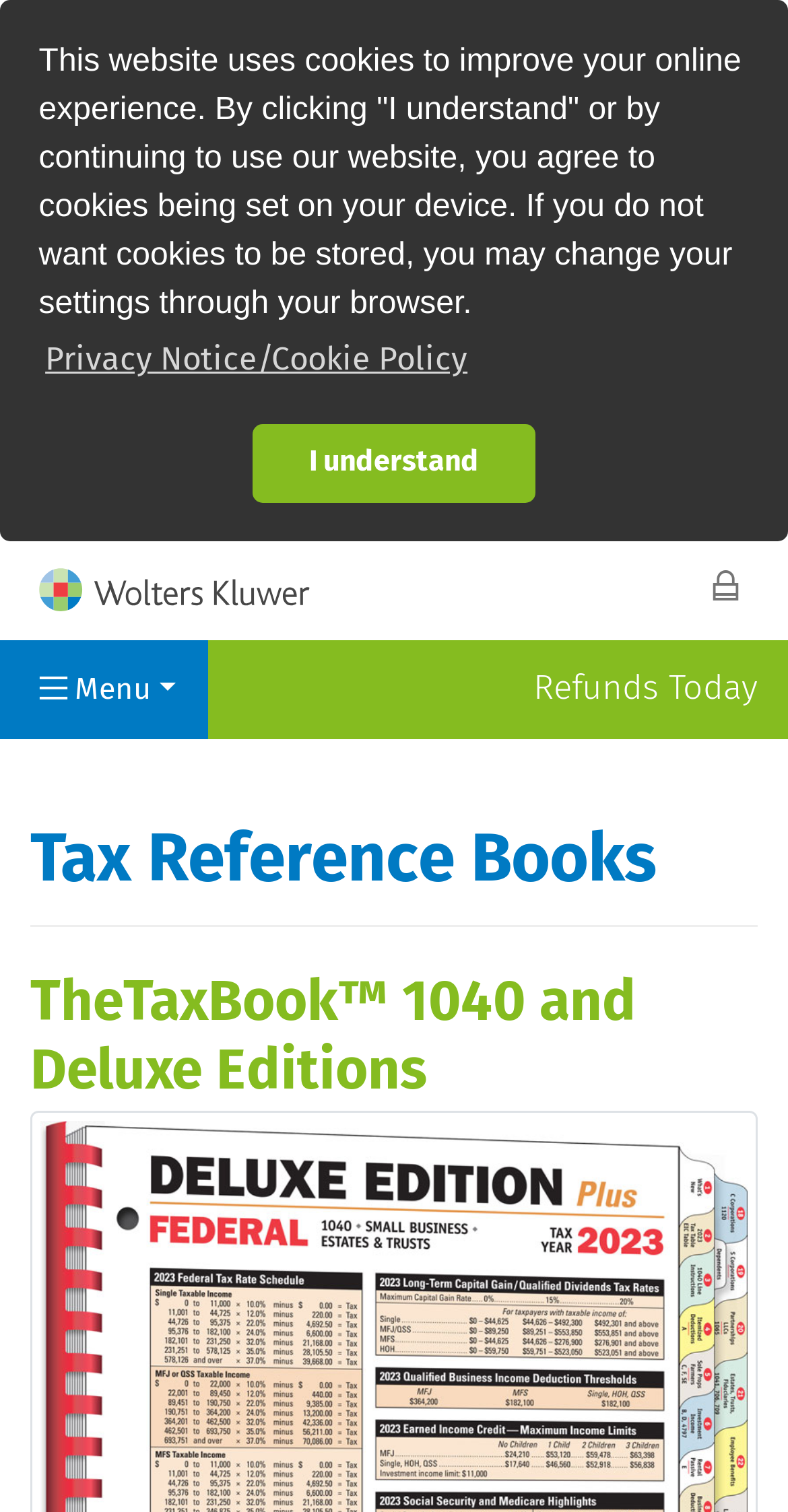Analyze the image and answer the question with as much detail as possible: 
What is the purpose of the button on the top right?

I found the purpose of the button on the top right by looking at the StaticText element with the bounding box coordinates [0.095, 0.443, 0.192, 0.467] and the text 'Menu'.